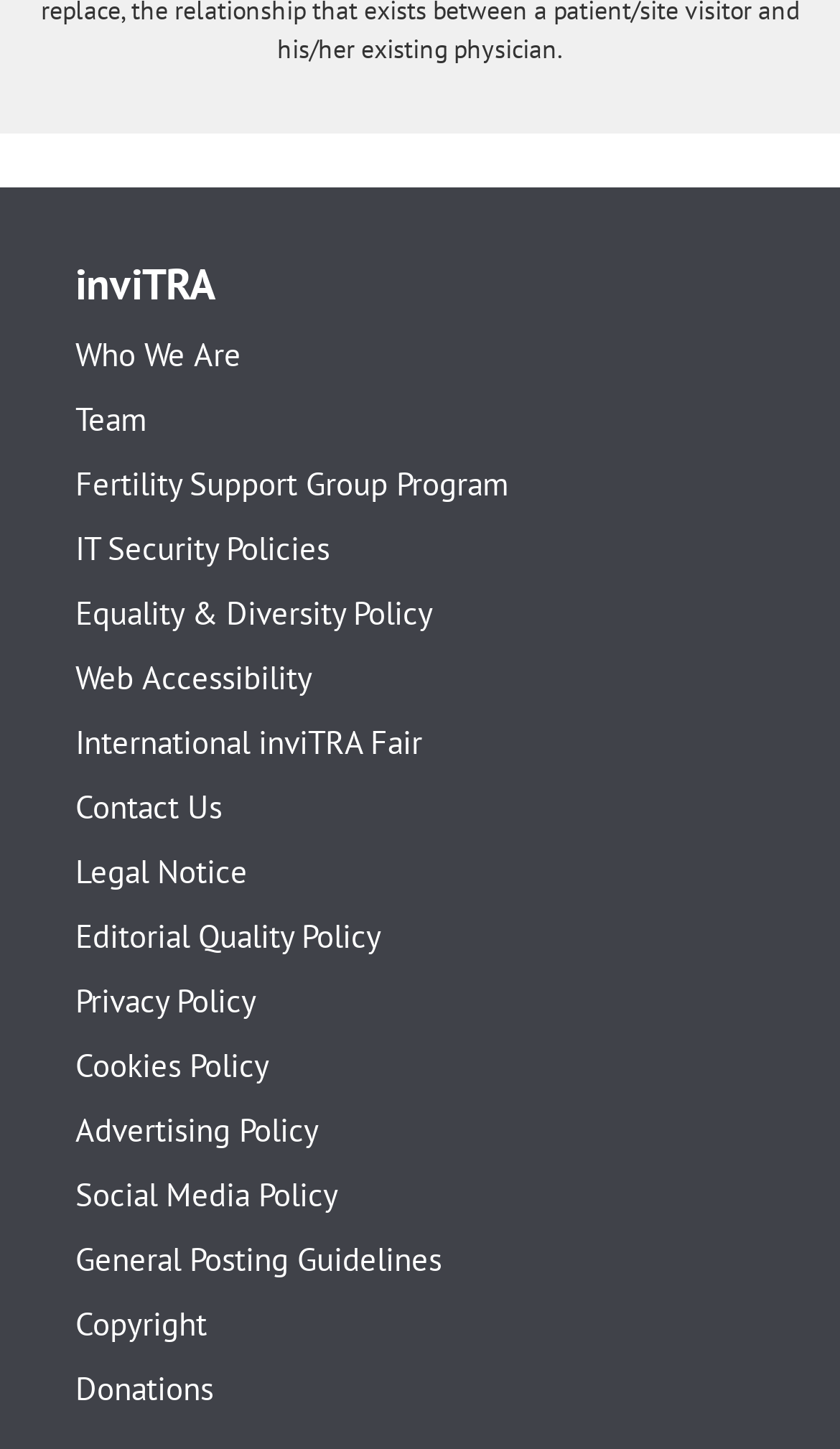Please pinpoint the bounding box coordinates for the region I should click to adhere to this instruction: "Get information about the Fertility Support Group Program".

[0.09, 0.323, 0.91, 0.345]